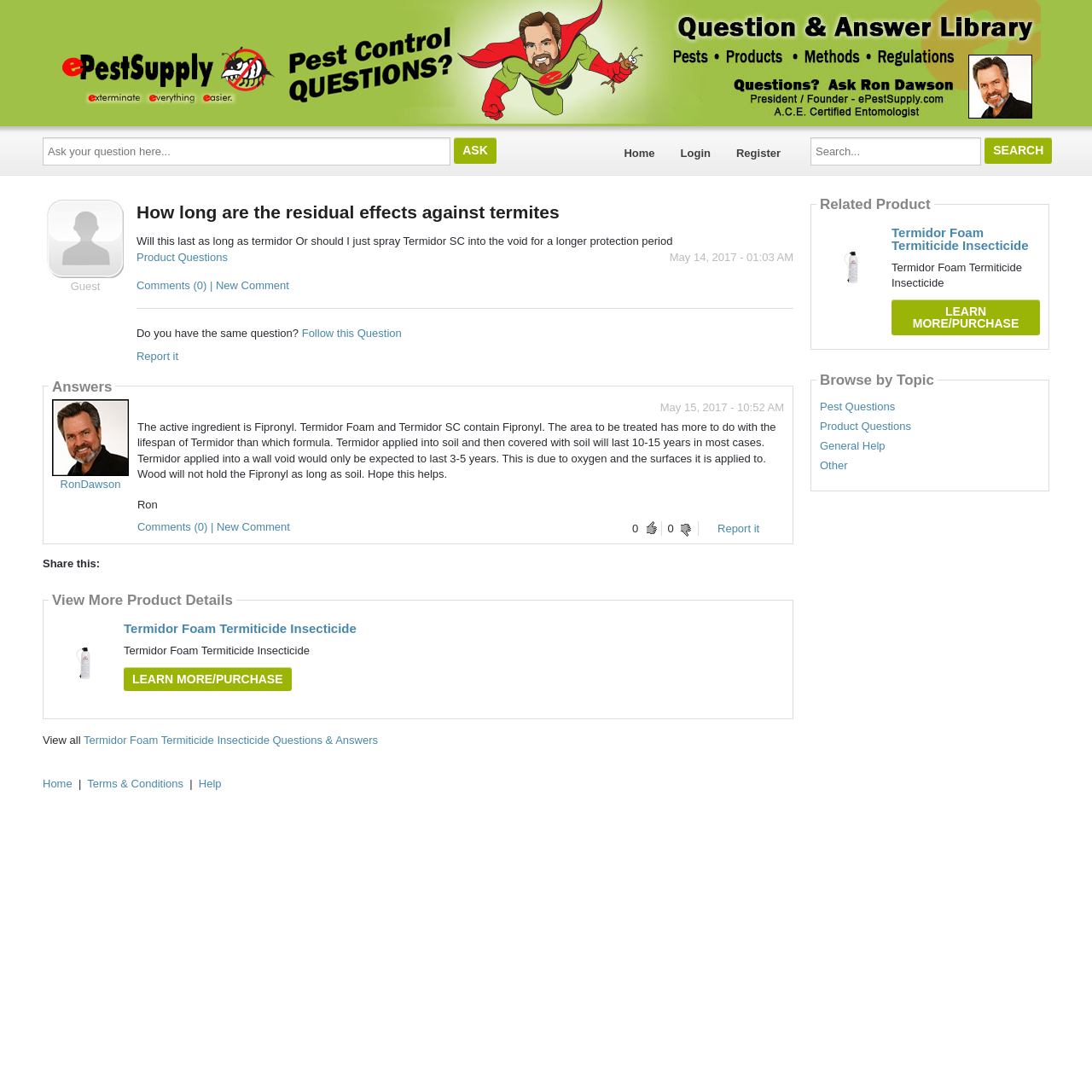Craft a detailed narrative of the webpage's structure and content.

This webpage appears to be a question-and-answer forum focused on pest control products. At the top of the page, there is a search bar and a few links to navigate to different sections of the website, including "Home", "Login", and "Register". 

Below the navigation bar, there is a prominent question displayed, "Will this last as long as termidor Or should I just spray Termidor SC into the void for a longer protection period", which is accompanied by a few details, including the date it was posted and a link to "Product Questions". 

To the right of the question, there is a section with a heading "Answers", which contains a response from a user named "RonDawson". The response is a detailed explanation of the active ingredient in Termidor products and how it affects their lifespan. 

Further down the page, there are links to "Share this" and "View More Product Details", as well as a section titled "Related Product" that displays a few related products with images and links to learn more or purchase. 

At the bottom of the page, there are more links to navigate to different sections of the website, including "Browse by Topic" and "Pest Questions", as well as a few links to terms and conditions and help resources.